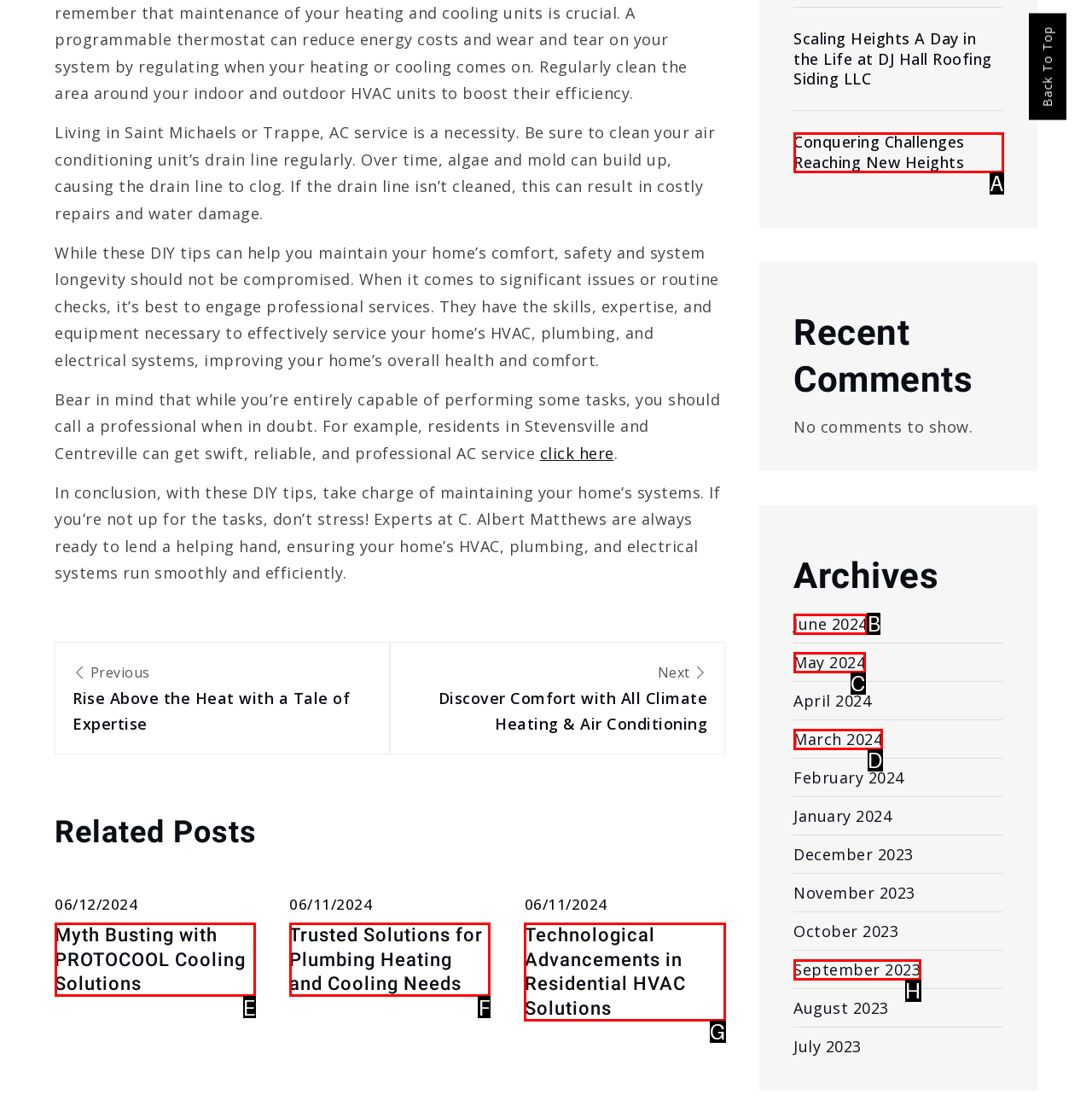Choose the option that matches the following description: Conquering Challenges Reaching New Heights
Answer with the letter of the correct option.

A